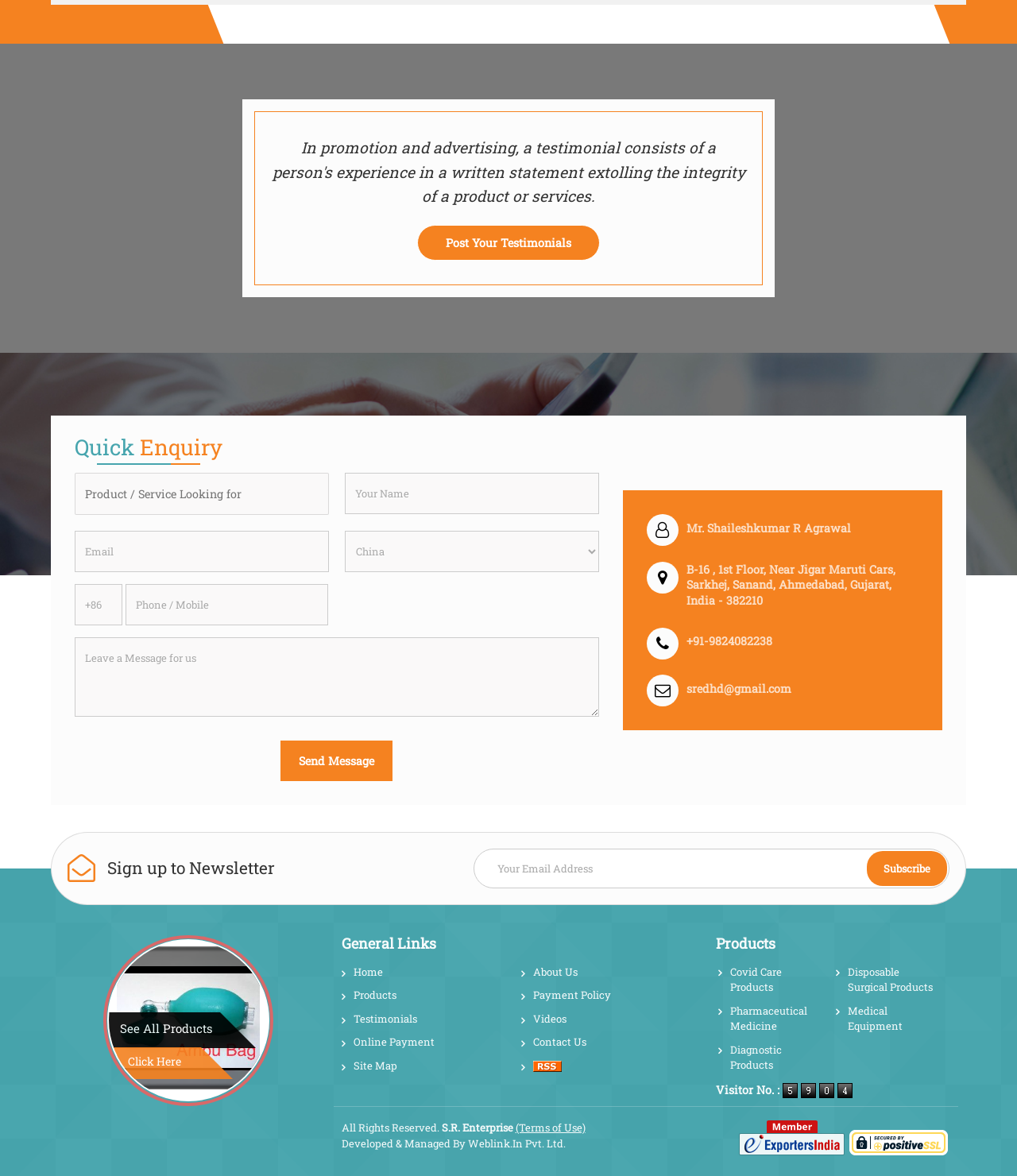Could you indicate the bounding box coordinates of the region to click in order to complete this instruction: "Subscribe to the newsletter".

[0.852, 0.723, 0.931, 0.753]